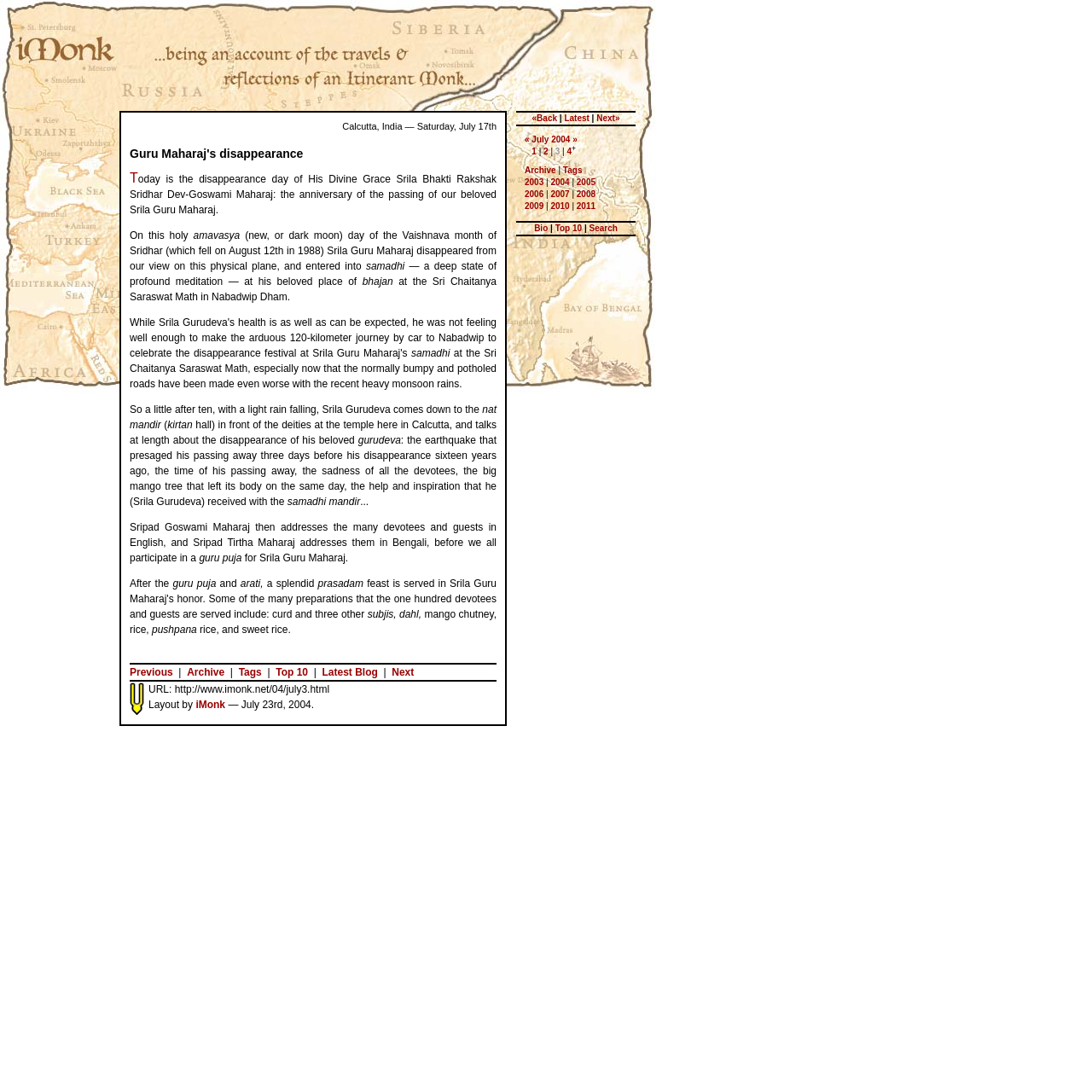Respond with a single word or short phrase to the following question: 
What is the significance of July 17th?

Disappearance day of Srila Guru Maharaj